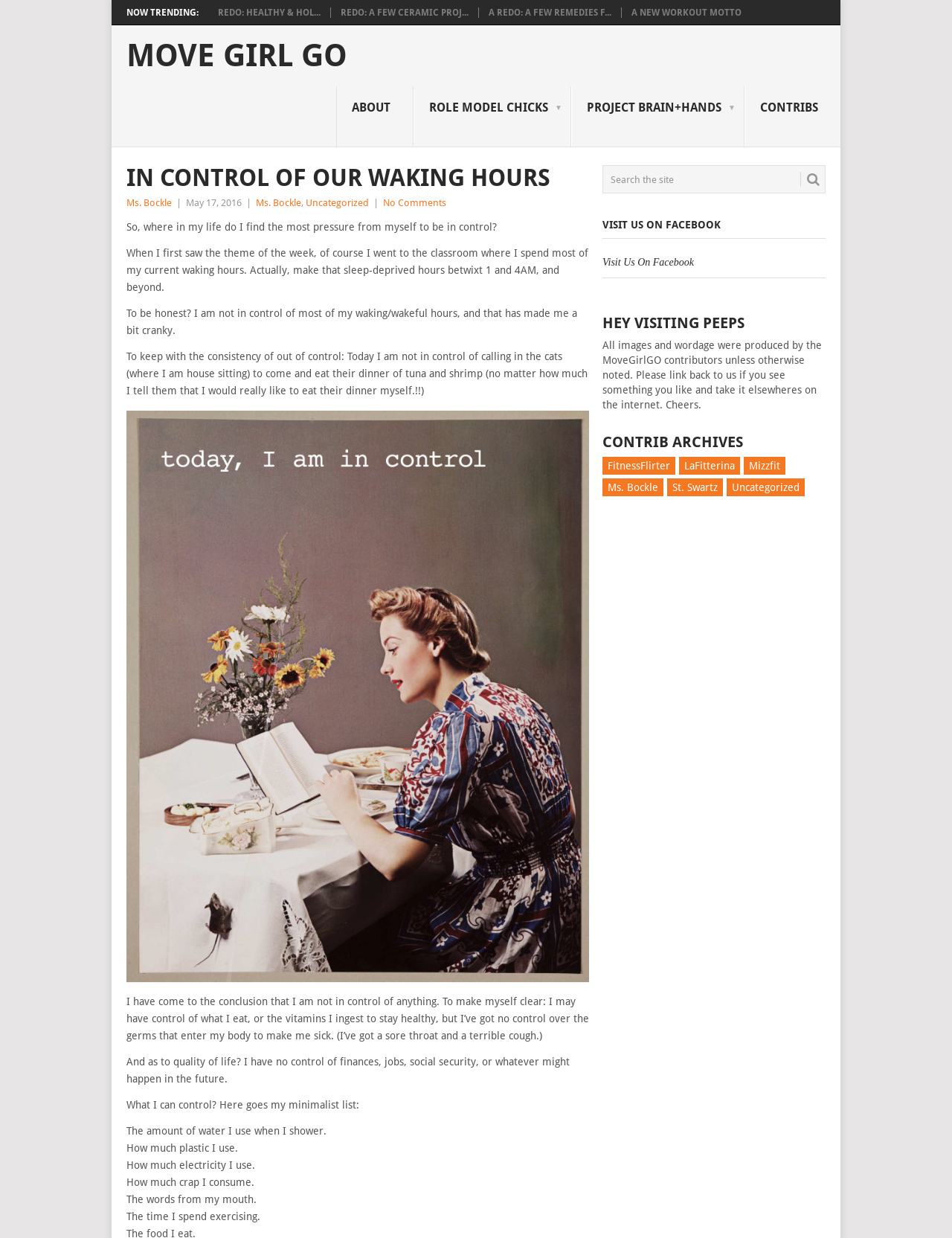Locate the primary headline on the webpage and provide its text.

IN CONTROL OF OUR WAKING HOURS